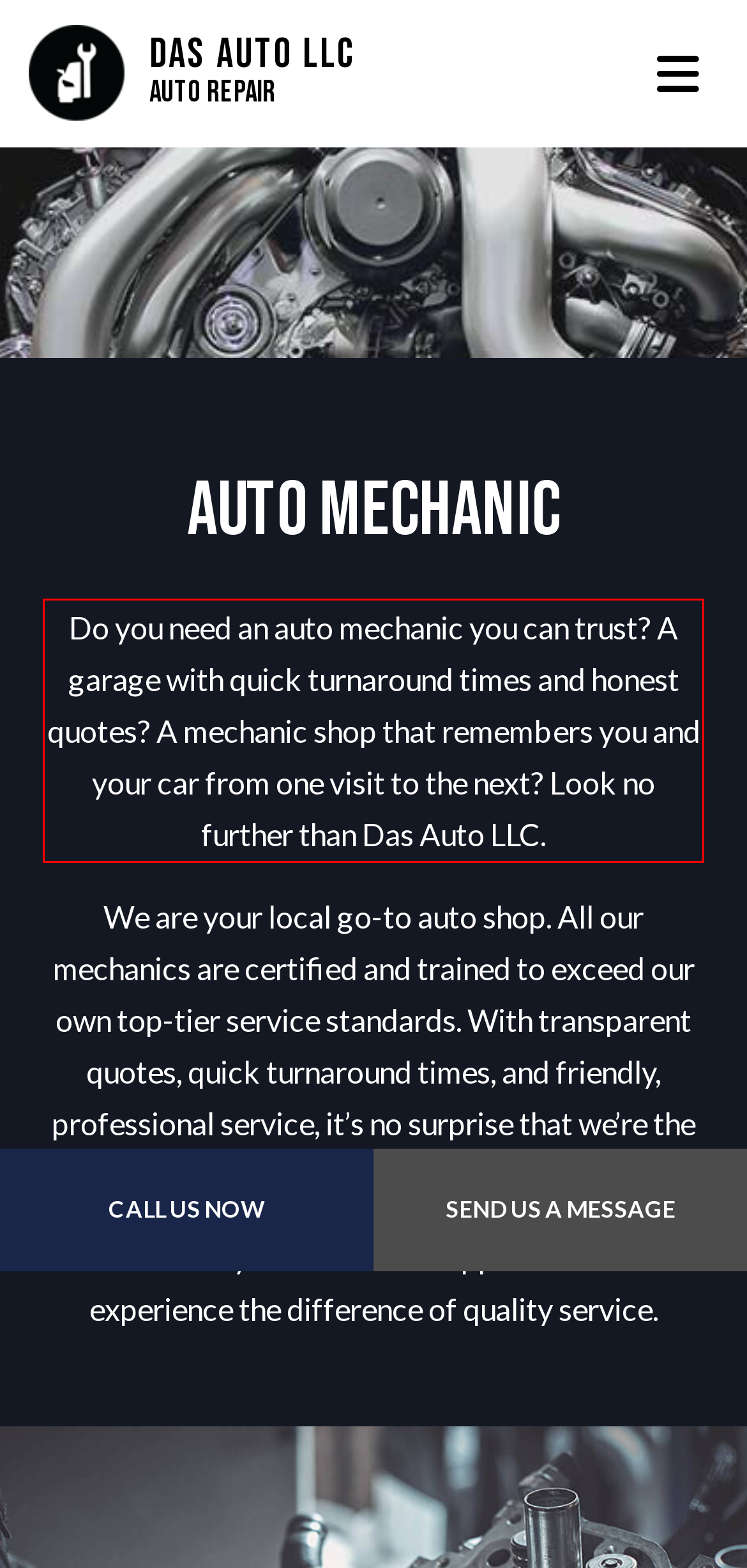Please extract the text content within the red bounding box on the webpage screenshot using OCR.

Do you need an auto mechanic you can trust? A garage with quick turnaround times and honest quotes? A mechanic shop that remembers you and your car from one visit to the next? Look no further than Das Auto LLC.